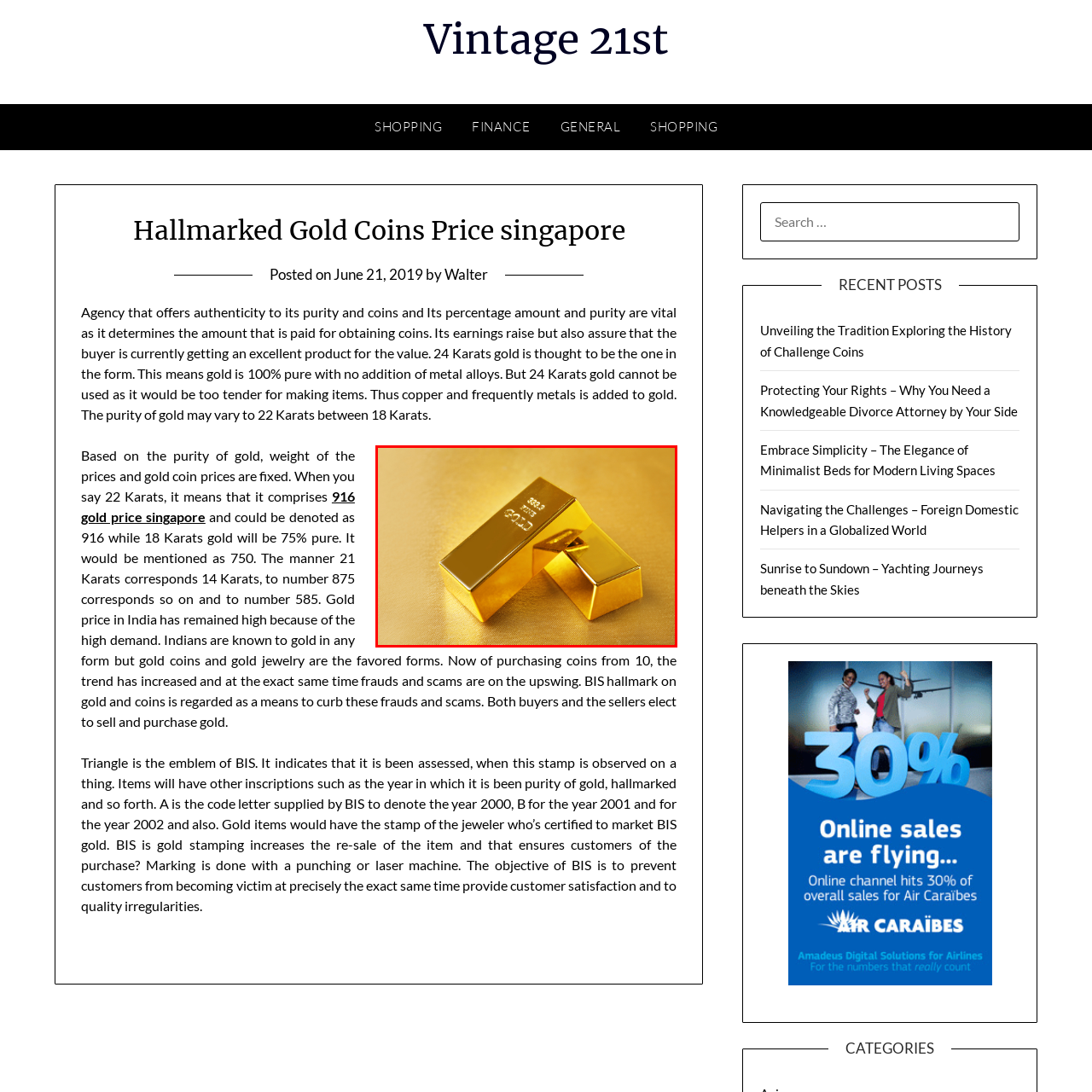Give a detailed account of the visual elements present in the image highlighted by the red border.

The image depicts two gold bars arranged at an angle, showcasing their shiny, reflective surfaces against a warm, golden backdrop. One bar is prominently displayed, engraved with the purity mark "999.9" and the word "GOLD," indicating its high level of purity. This visual representation emphasizes the value and allure of gold as both an investment and a symbol of wealth. Gold's purity, often measured in karats, plays a crucial role in determining its market price, particularly in contexts like gold coins and jewelry, where authenticity is paramount. The background enhances the luxurious feel, making it an ideal illustration for discussions around gold investment, purity standards, and market trends in precious metals.